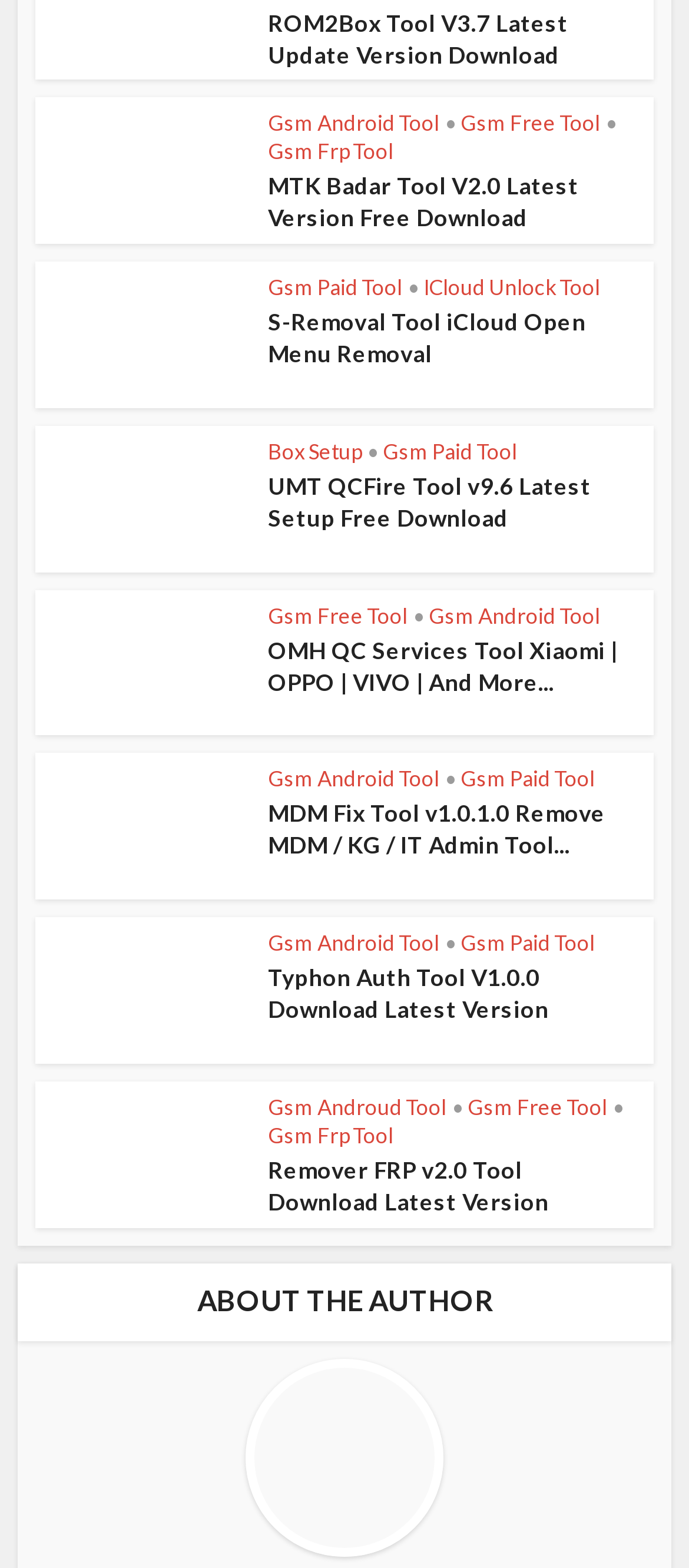Pinpoint the bounding box coordinates of the area that must be clicked to complete this instruction: "Download ROM2Box Tool V3.7 Latest Update Version".

[0.389, 0.005, 0.825, 0.044]